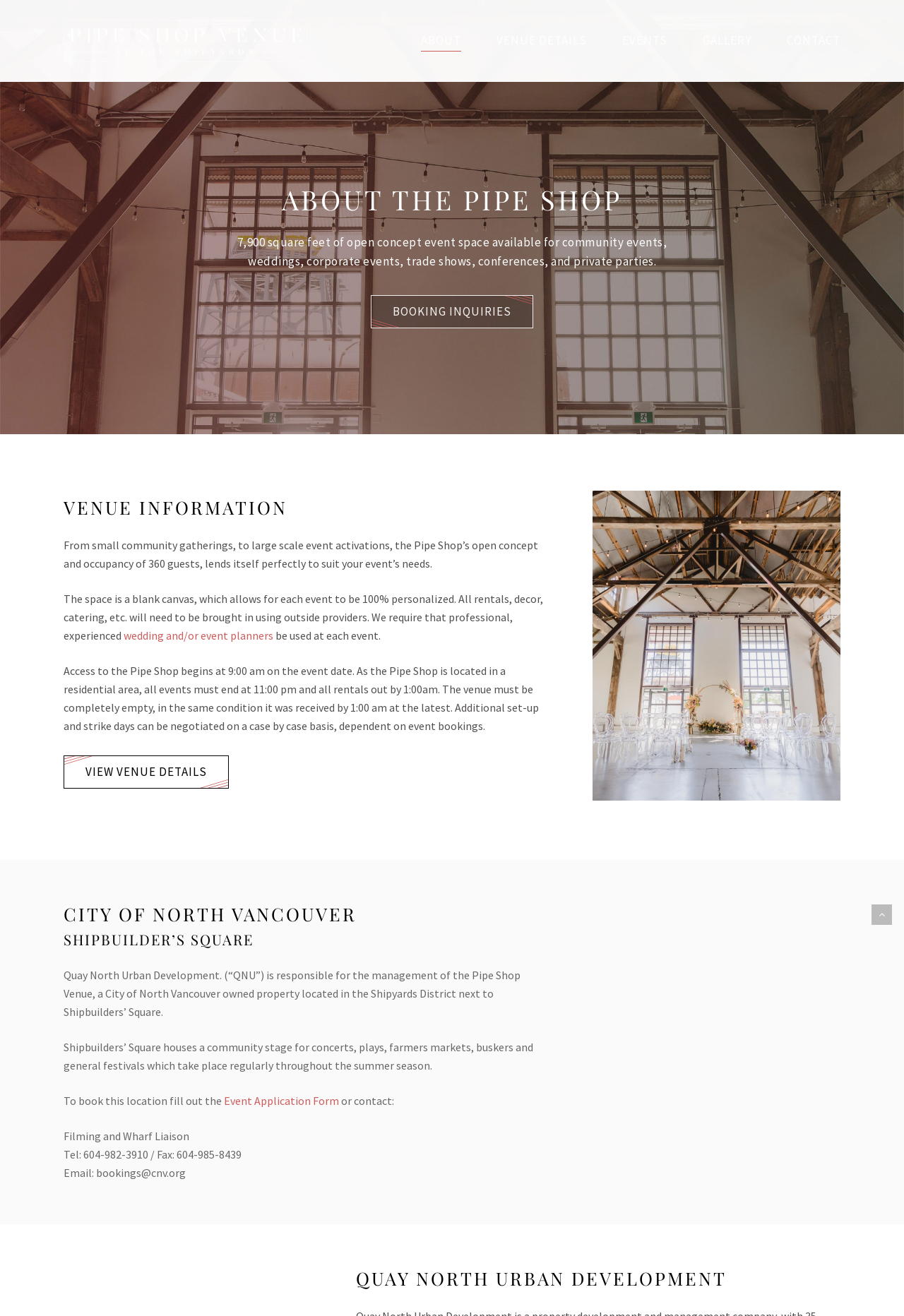What is the purpose of the community stage in Shipbuilders’ Square?
Make sure to answer the question with a detailed and comprehensive explanation.

I found this information by reading the section 'SHIPBUILDER’S SQUARE' where it mentions 'Shipbuilders’ Square houses a community stage for concerts, plays, farmers markets, buskers and general festivals'.